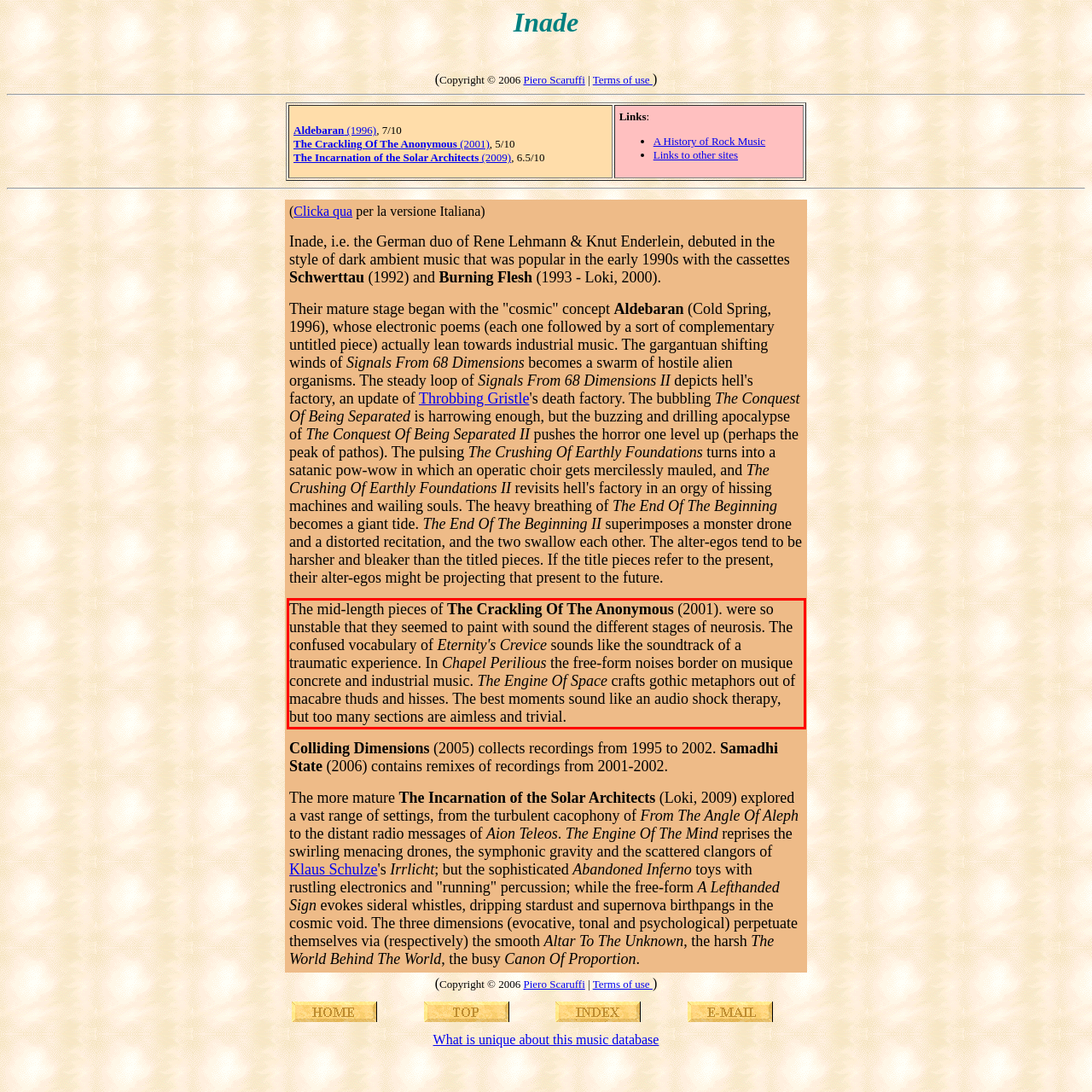Perform OCR on the text inside the red-bordered box in the provided screenshot and output the content.

The mid-length pieces of The Crackling Of The Anonymous (2001). were so unstable that they seemed to paint with sound the different stages of neurosis. The confused vocabulary of Eternity's Crevice sounds like the soundtrack of a traumatic experience. In Chapel Perilious the free-form noises border on musique concrete and industrial music. The Engine Of Space crafts gothic metaphors out of macabre thuds and hisses. The best moments sound like an audio shock therapy, but too many sections are aimless and trivial.